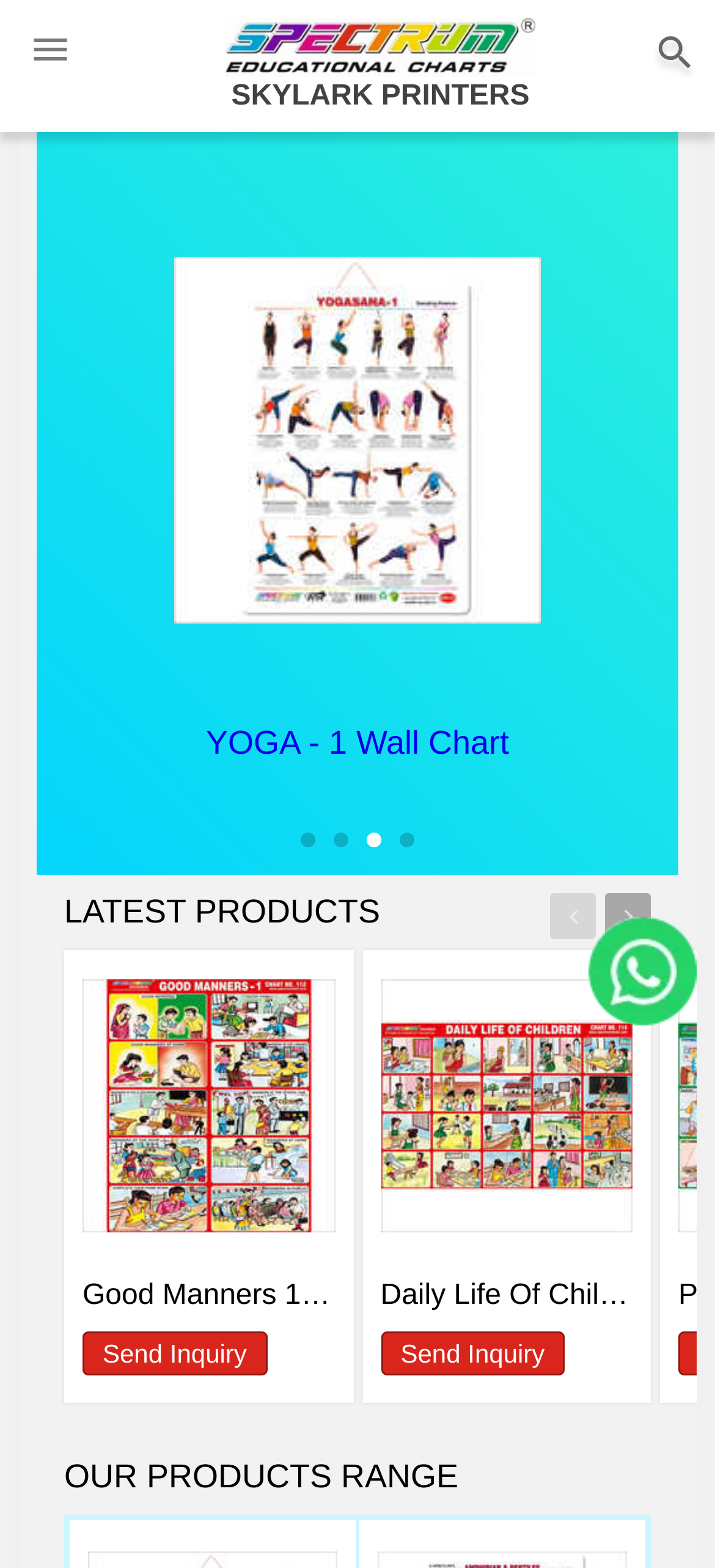Provide the bounding box coordinates of the HTML element this sentence describes: "alt="Daily Life Of Children Charts"".

[0.532, 0.618, 0.885, 0.793]